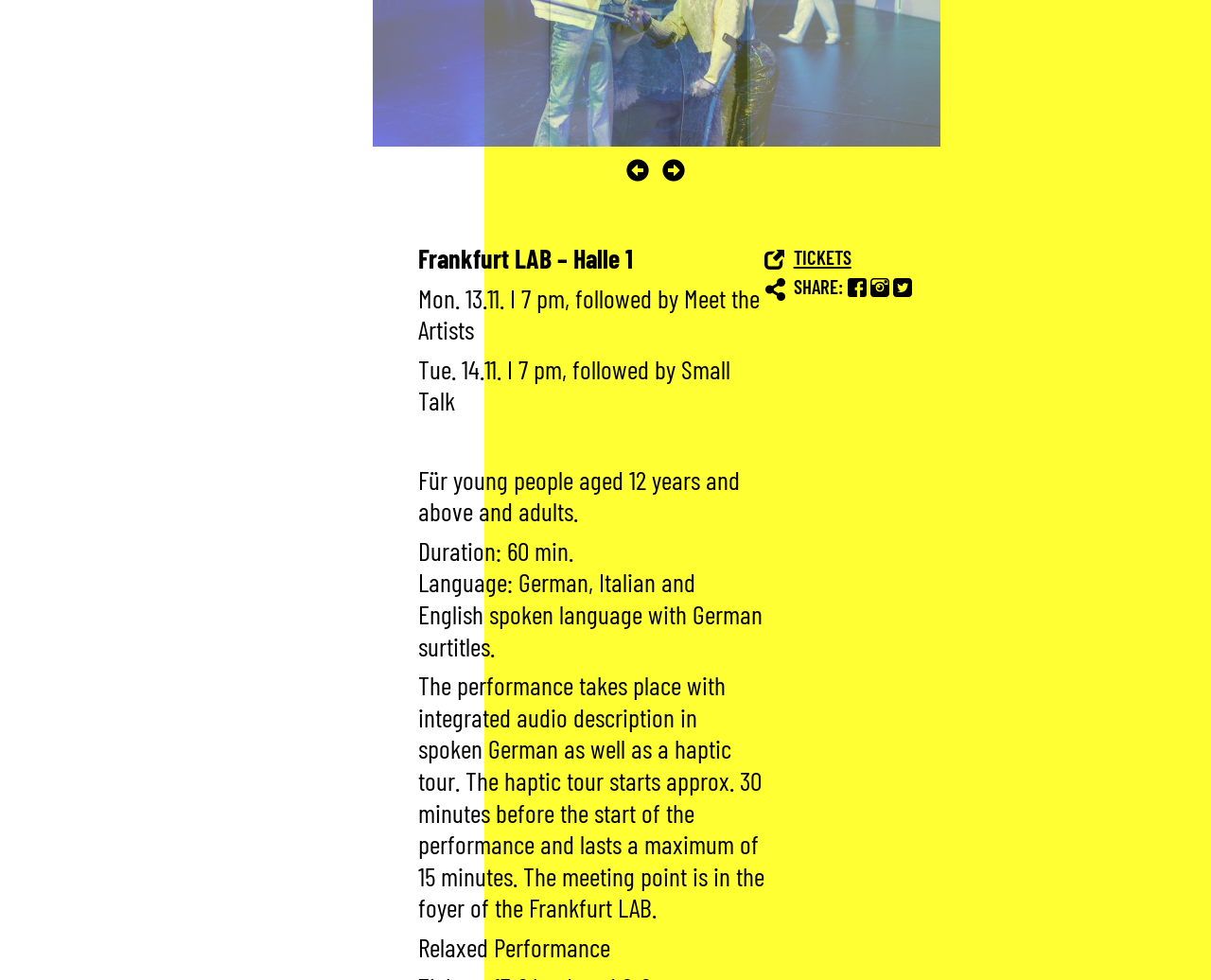Provide the bounding box coordinates of the HTML element this sentence describes: "Tickets". The bounding box coordinates consist of four float numbers between 0 and 1, i.e., [left, top, right, bottom].

[0.631, 0.248, 0.822, 0.276]